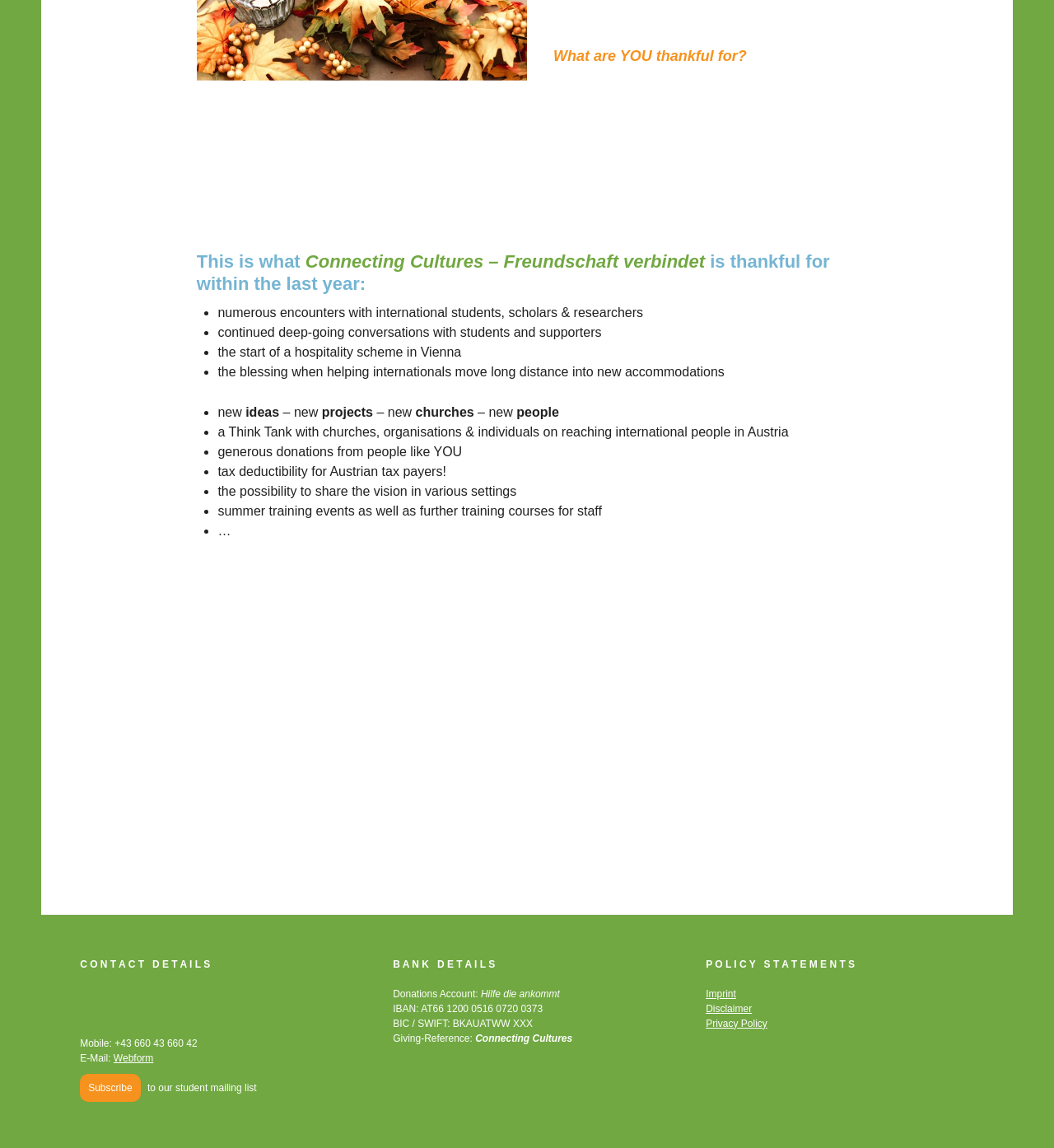Please find the bounding box coordinates in the format (top-left x, top-left y, bottom-right x, bottom-right y) for the given element description. Ensure the coordinates are floating point numbers between 0 and 1. Description: Privacy Policy

[0.67, 0.886, 0.728, 0.896]